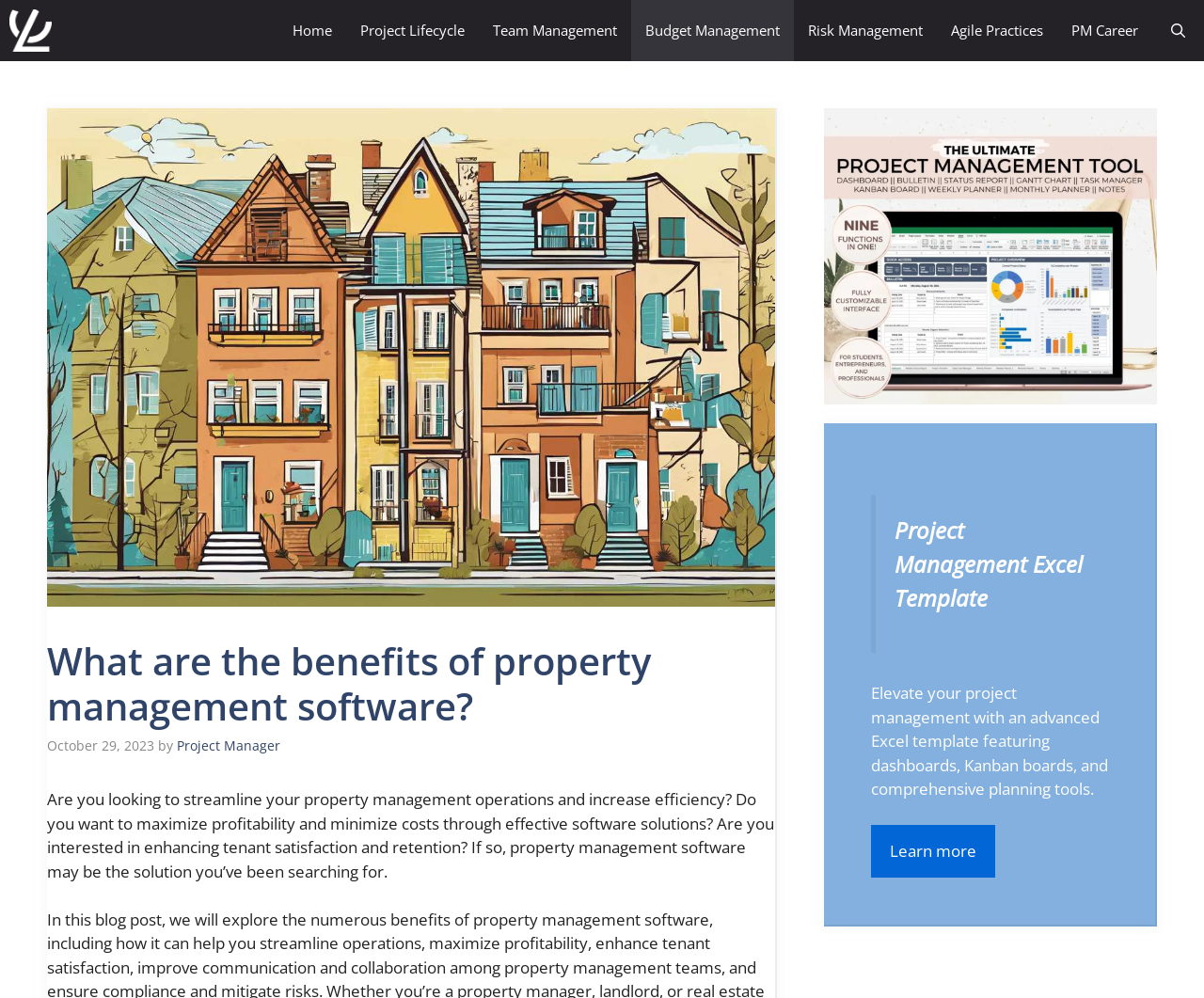Answer the following query with a single word or phrase:
What is the name of the company in the navigation bar?

Celigent